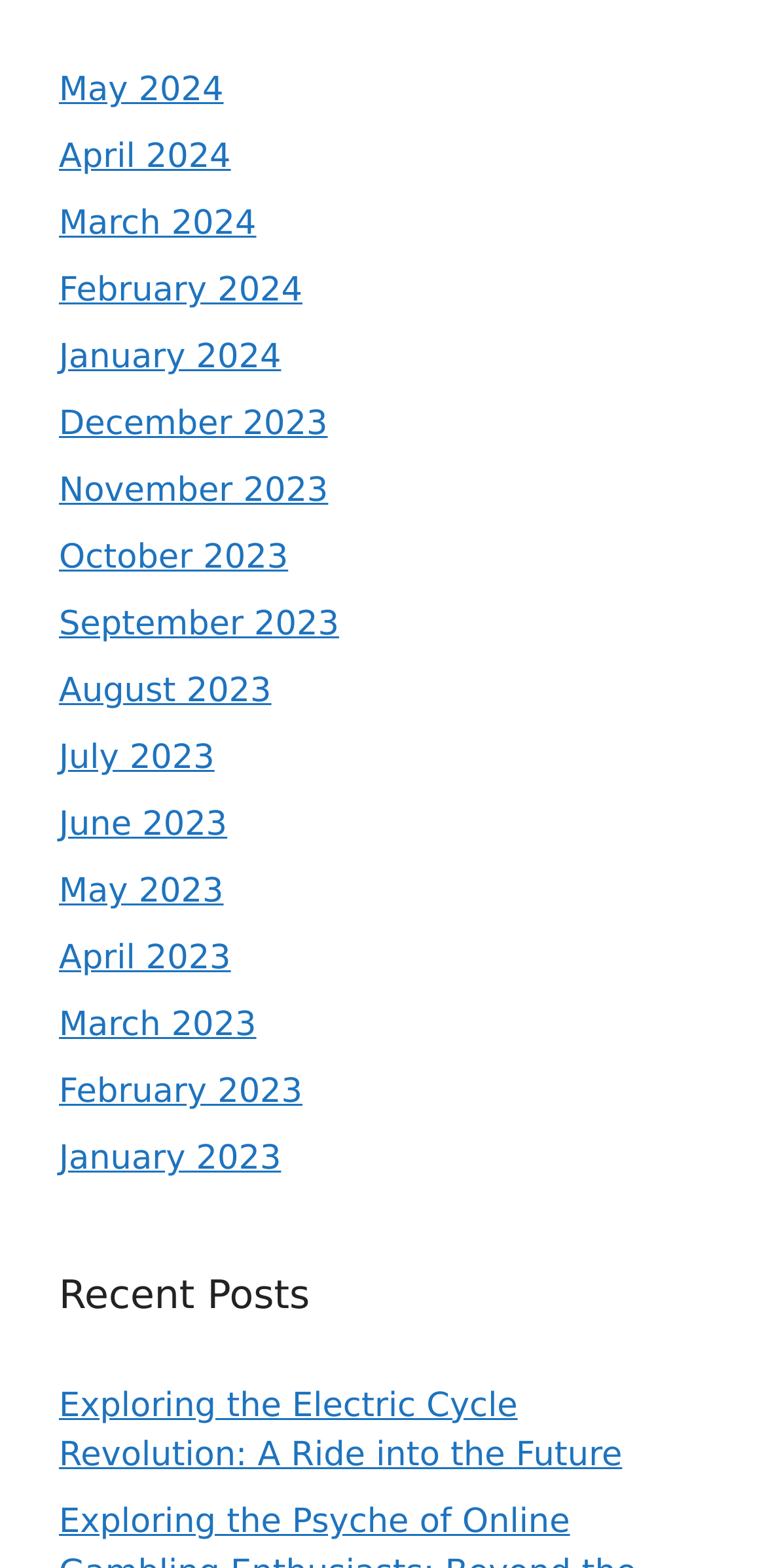Identify the bounding box coordinates necessary to click and complete the given instruction: "read Exploring the Electric Cycle Revolution article".

[0.077, 0.884, 0.812, 0.941]